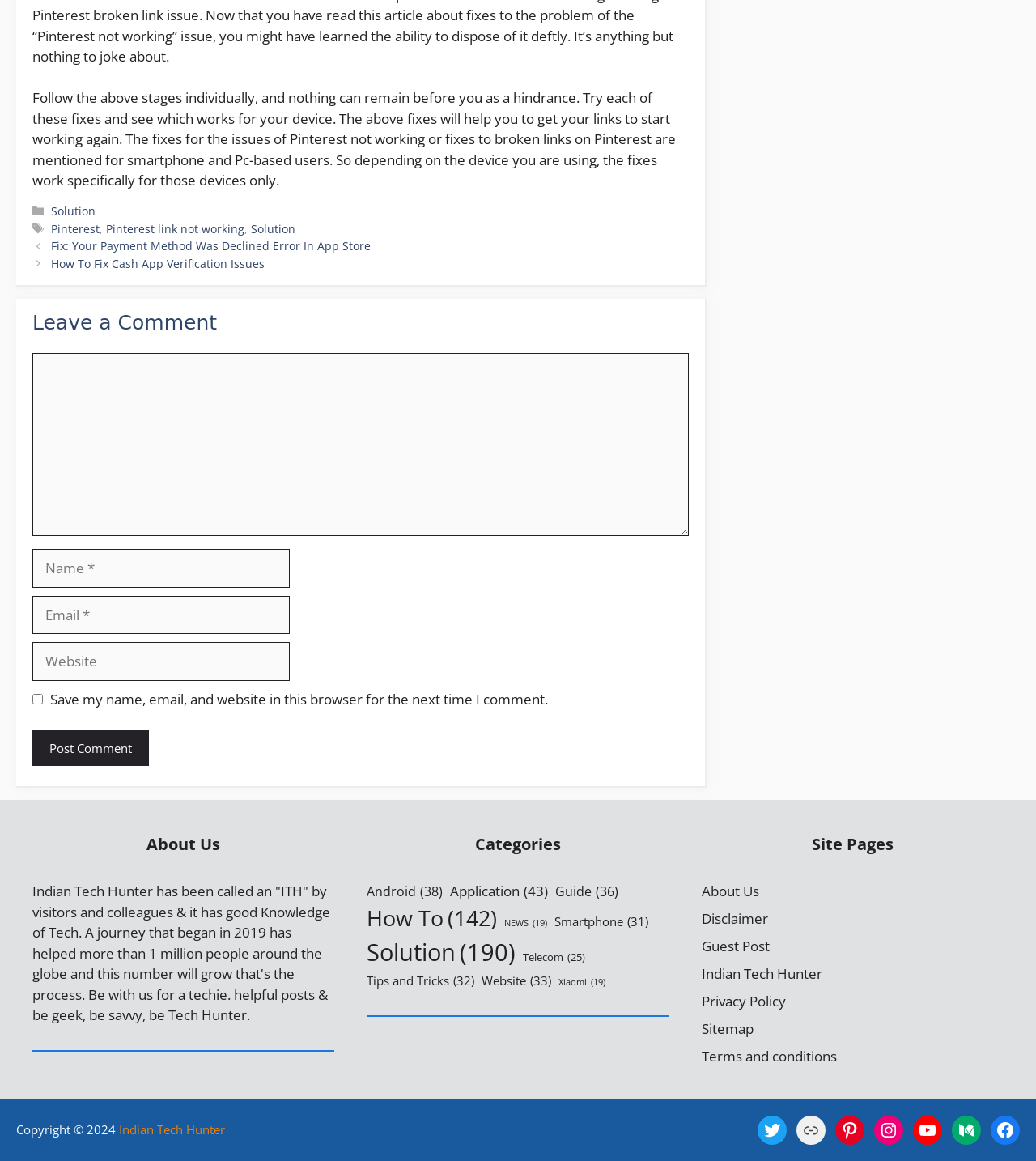Determine the bounding box for the UI element that matches this description: "Solution".

[0.242, 0.19, 0.285, 0.203]